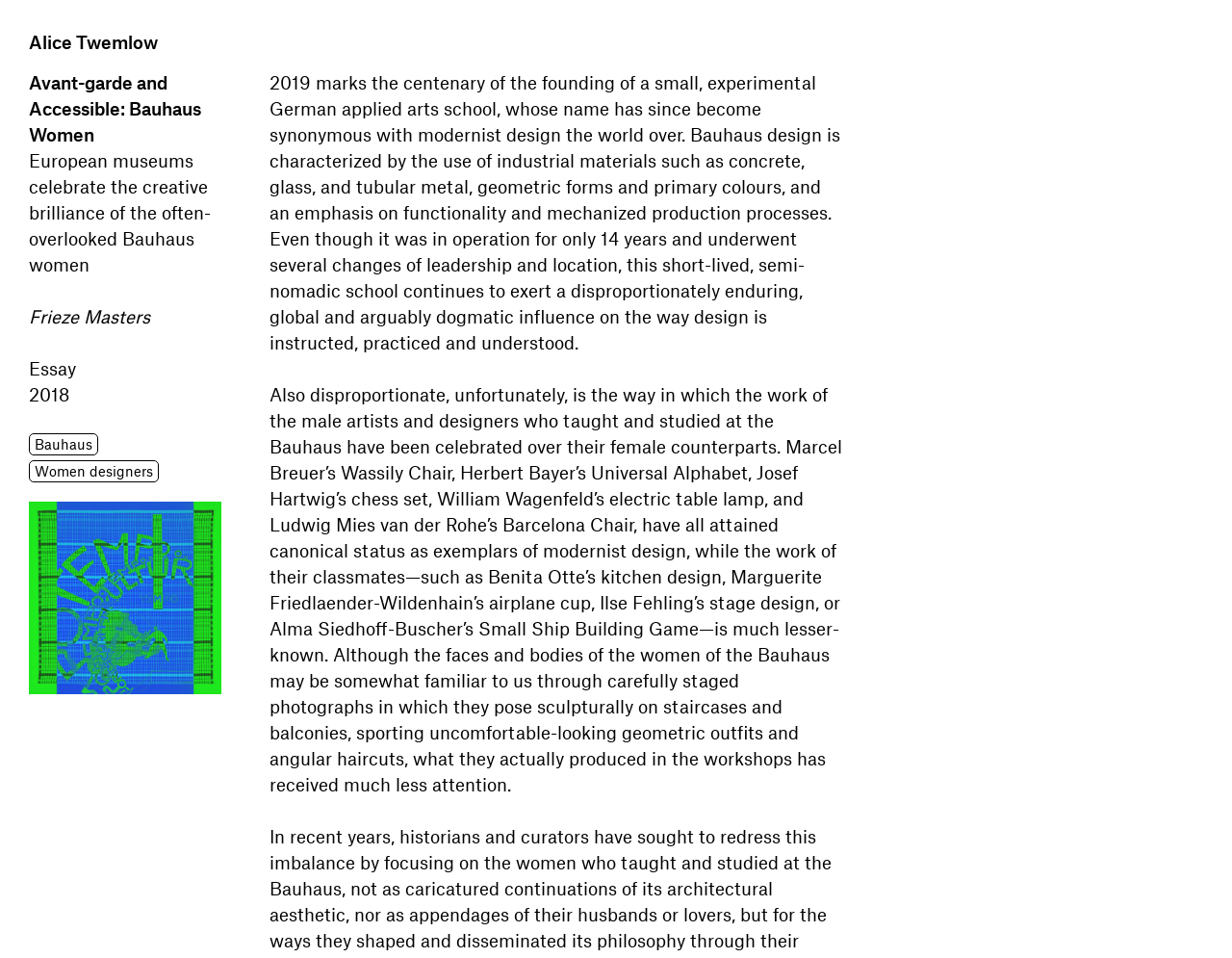Bounding box coordinates are to be given in the format (top-left x, top-left y, bottom-right x, bottom-right y). All values must be floating point numbers between 0 and 1. Provide the bounding box coordinate for the UI element described as: Alice Twemlow

[0.023, 0.032, 0.128, 0.055]